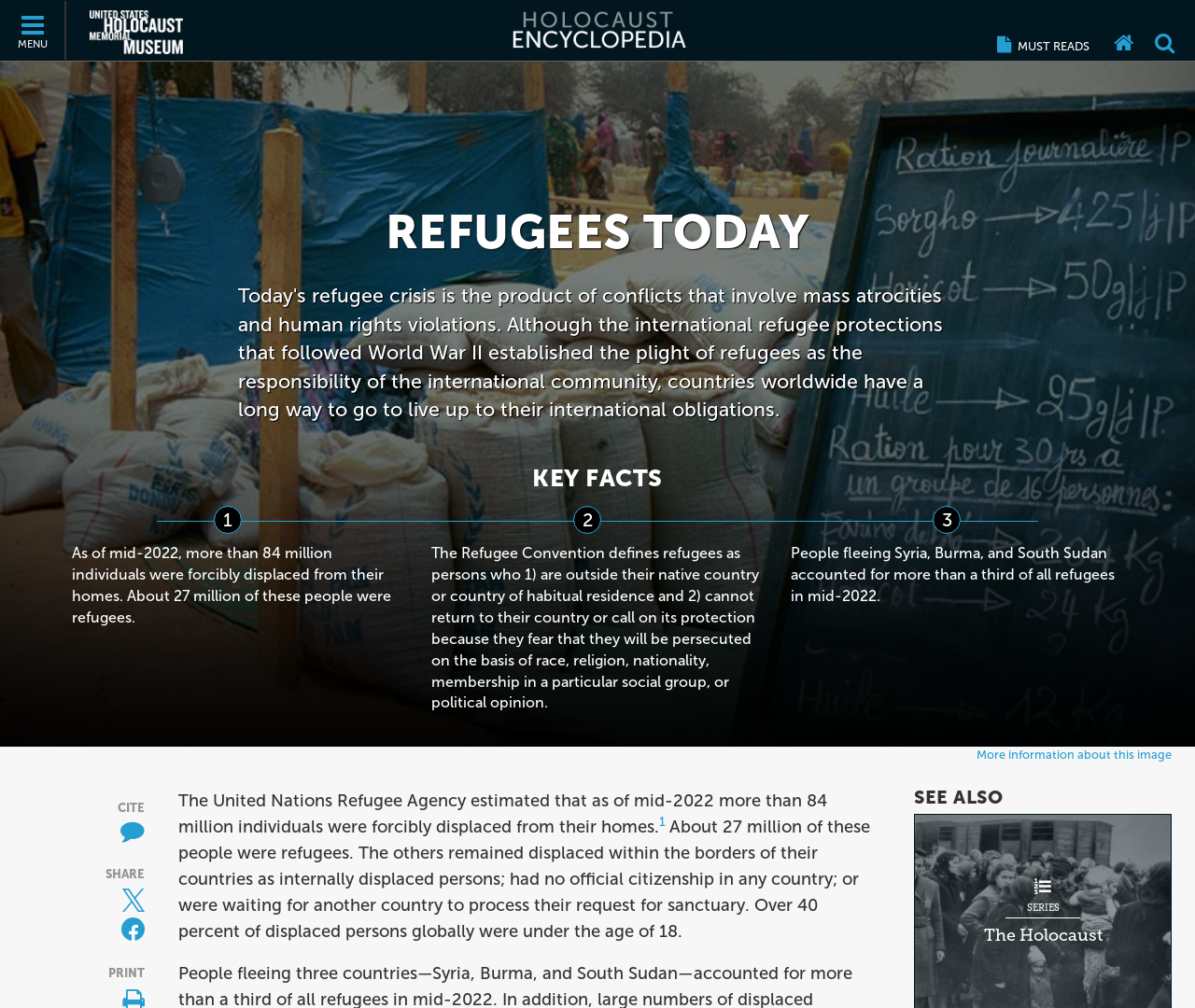Identify the bounding box coordinates for the element that needs to be clicked to fulfill this instruction: "Share on Twitter". Provide the coordinates in the format of four float numbers between 0 and 1: [left, top, right, bottom].

[0.084, 0.871, 0.121, 0.907]